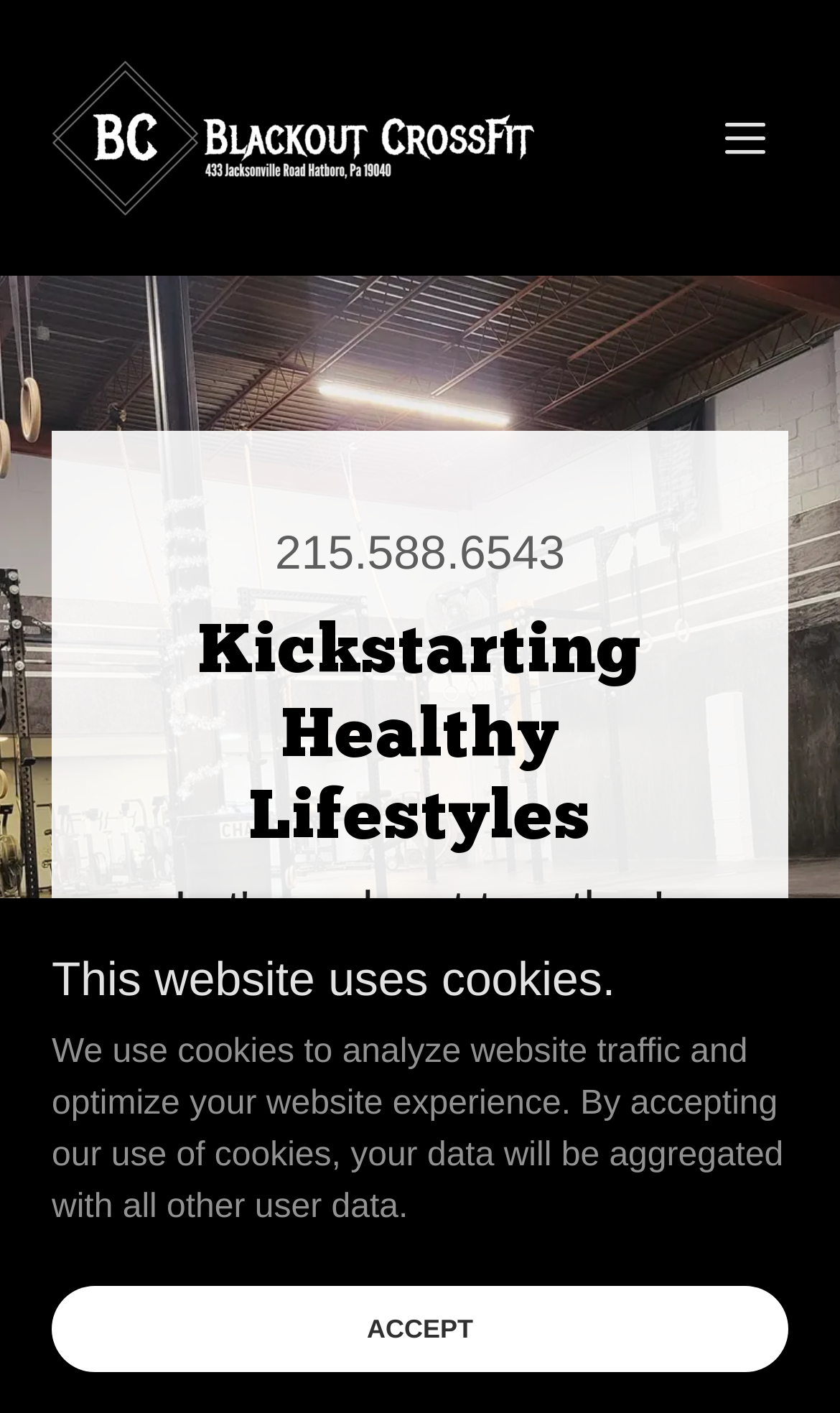What is the theme of the background image?
Based on the image, answer the question with as much detail as possible.

The theme of the background image can be inferred from the image itself, which appears to be a person exercising or engaging in a fitness activity.